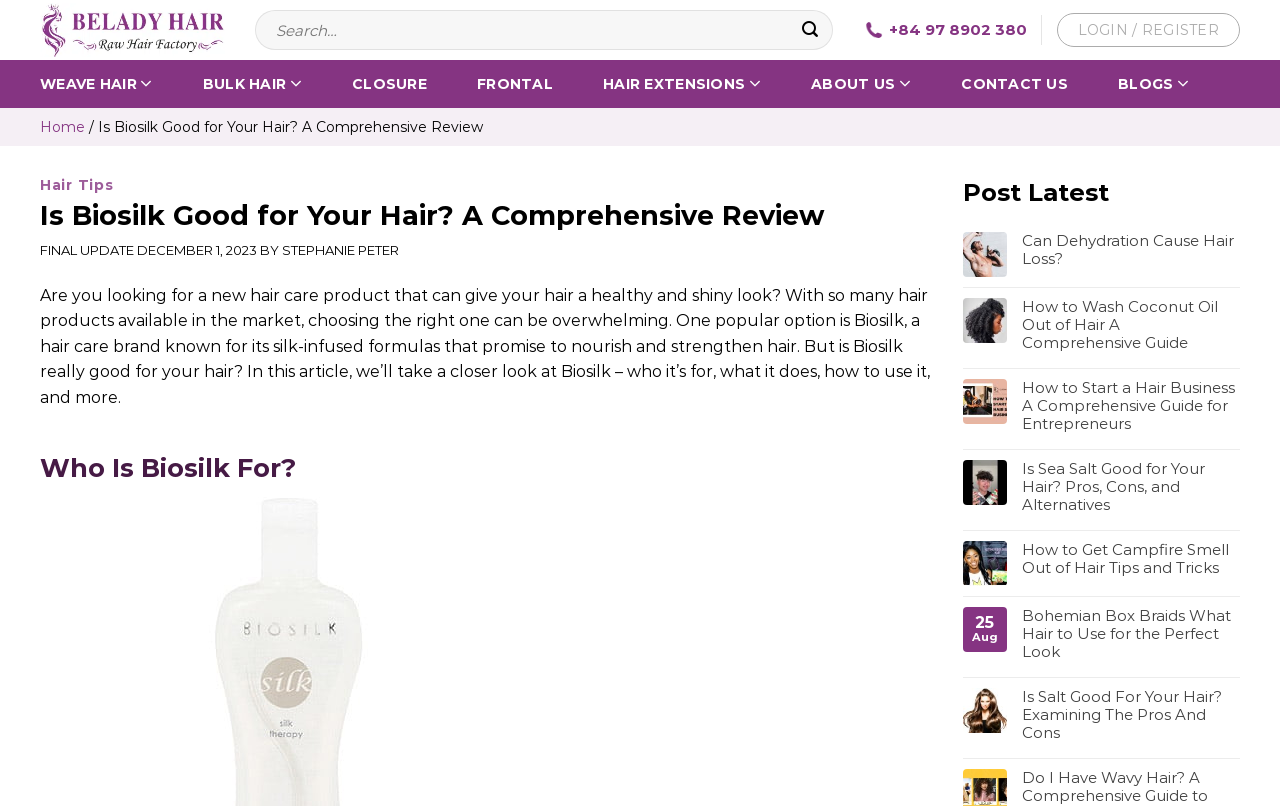Determine the bounding box of the UI component based on this description: "Blogs". The bounding box coordinates should be four float values between 0 and 1, i.e., [left, top, right, bottom].

[0.873, 0.078, 0.929, 0.13]